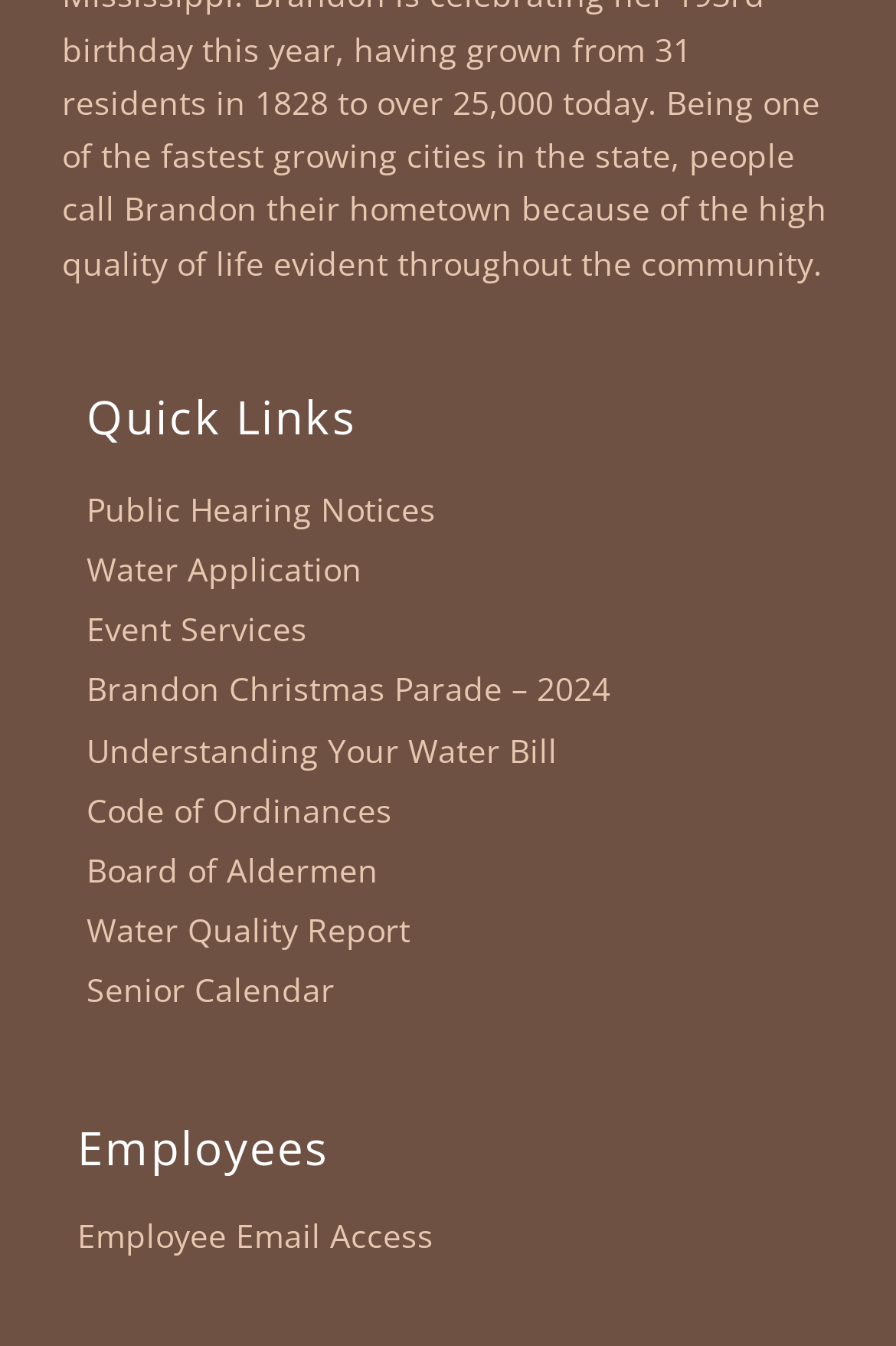Find the bounding box coordinates of the area that needs to be clicked in order to achieve the following instruction: "view public hearing notices". The coordinates should be specified as four float numbers between 0 and 1, i.e., [left, top, right, bottom].

[0.097, 0.355, 0.903, 0.4]